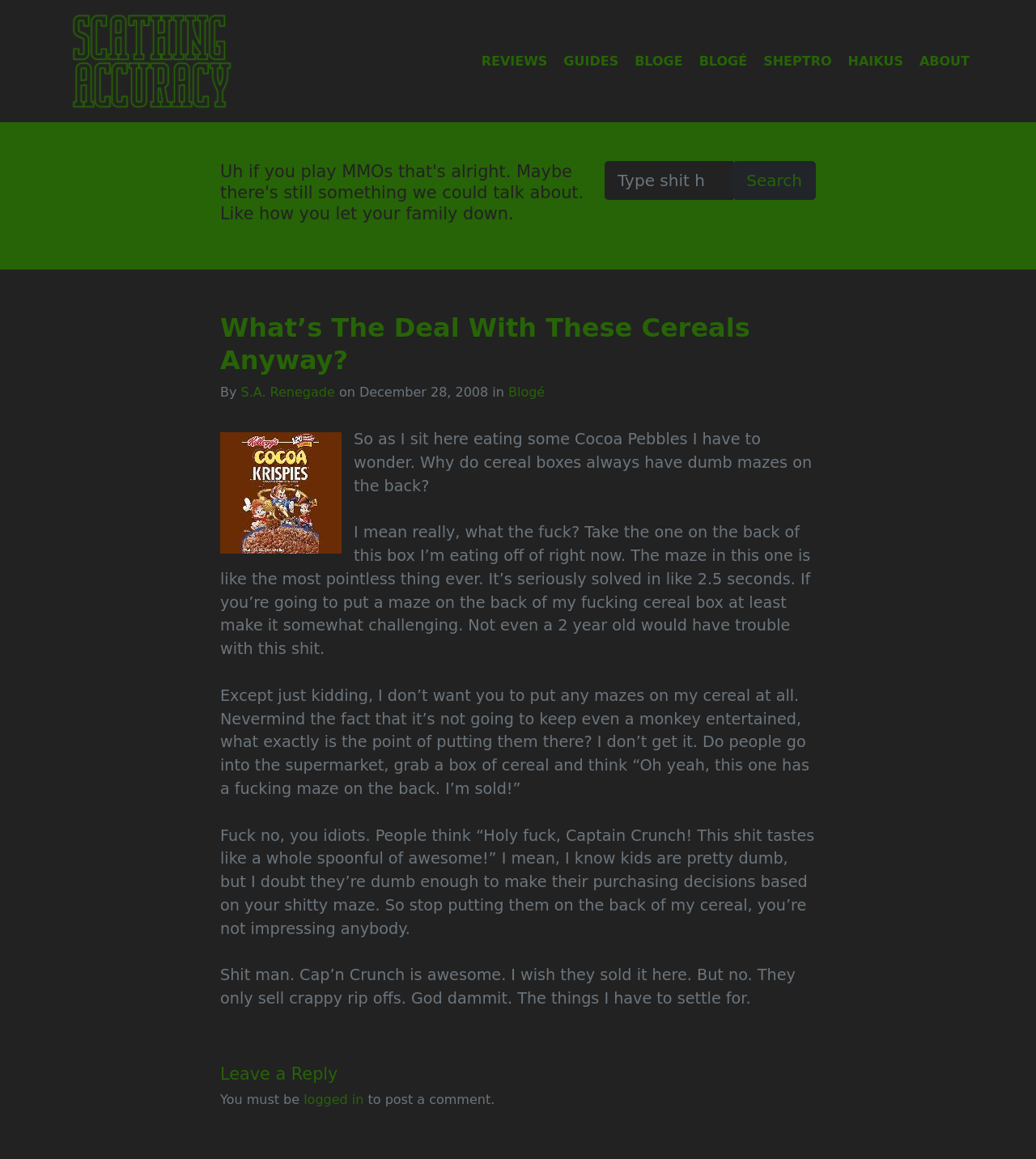Please analyze the image and provide a thorough answer to the question:
What is the topic of the blog post?

I determined the topic of the blog post by reading the heading 'What’s The Deal With These Cereals Anyway?' and the subsequent paragraphs, which discuss the author's thoughts on cereal boxes and their mazes.